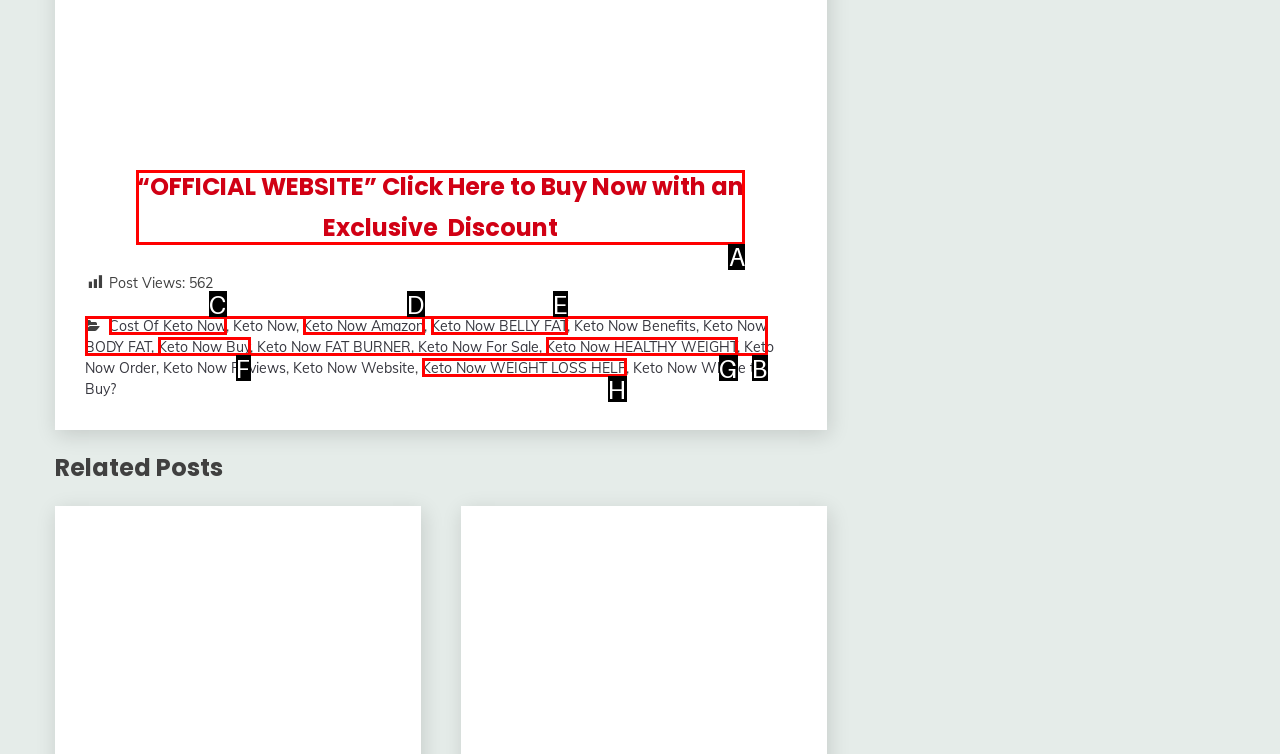Select the HTML element to finish the task: Buy Keto Now with an exclusive discount Reply with the letter of the correct option.

A